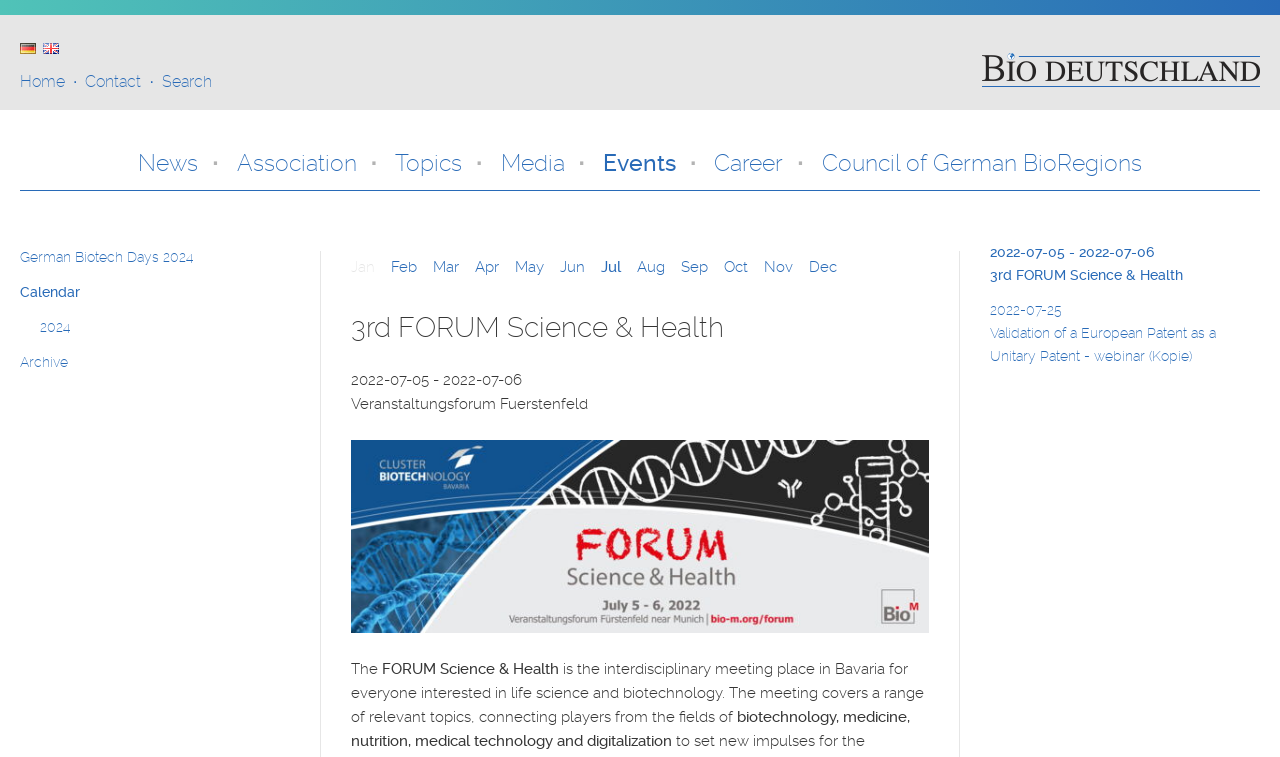What is the location of the event?
Look at the image and respond to the question as thoroughly as possible.

I found the answer by looking at the StaticText element on the webpage, which says 'Veranstaltungsforum Fuerstenfeld'. This is likely the location of the event being described on the webpage.